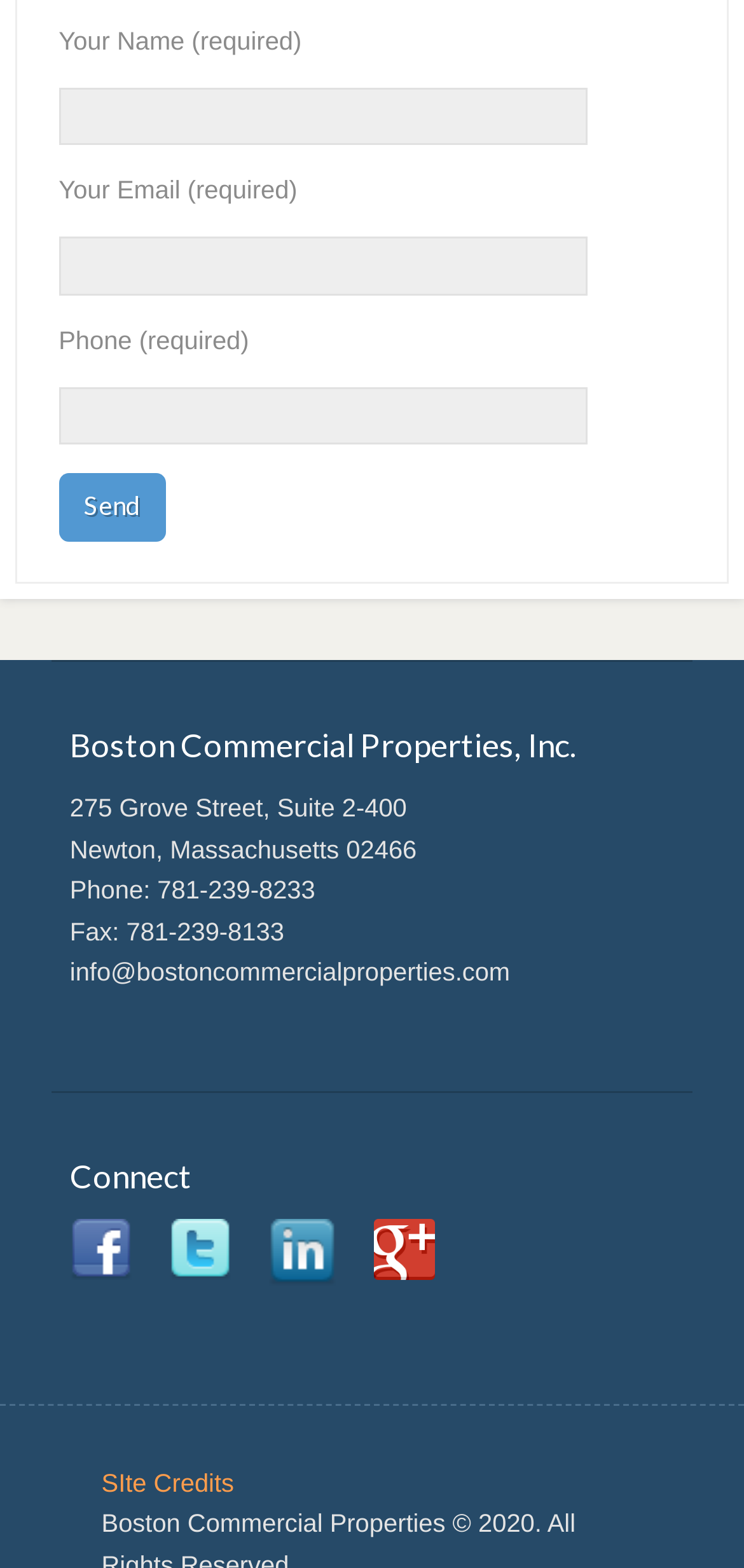Please locate the bounding box coordinates of the element that should be clicked to complete the given instruction: "Enter your email".

[0.079, 0.151, 0.79, 0.188]